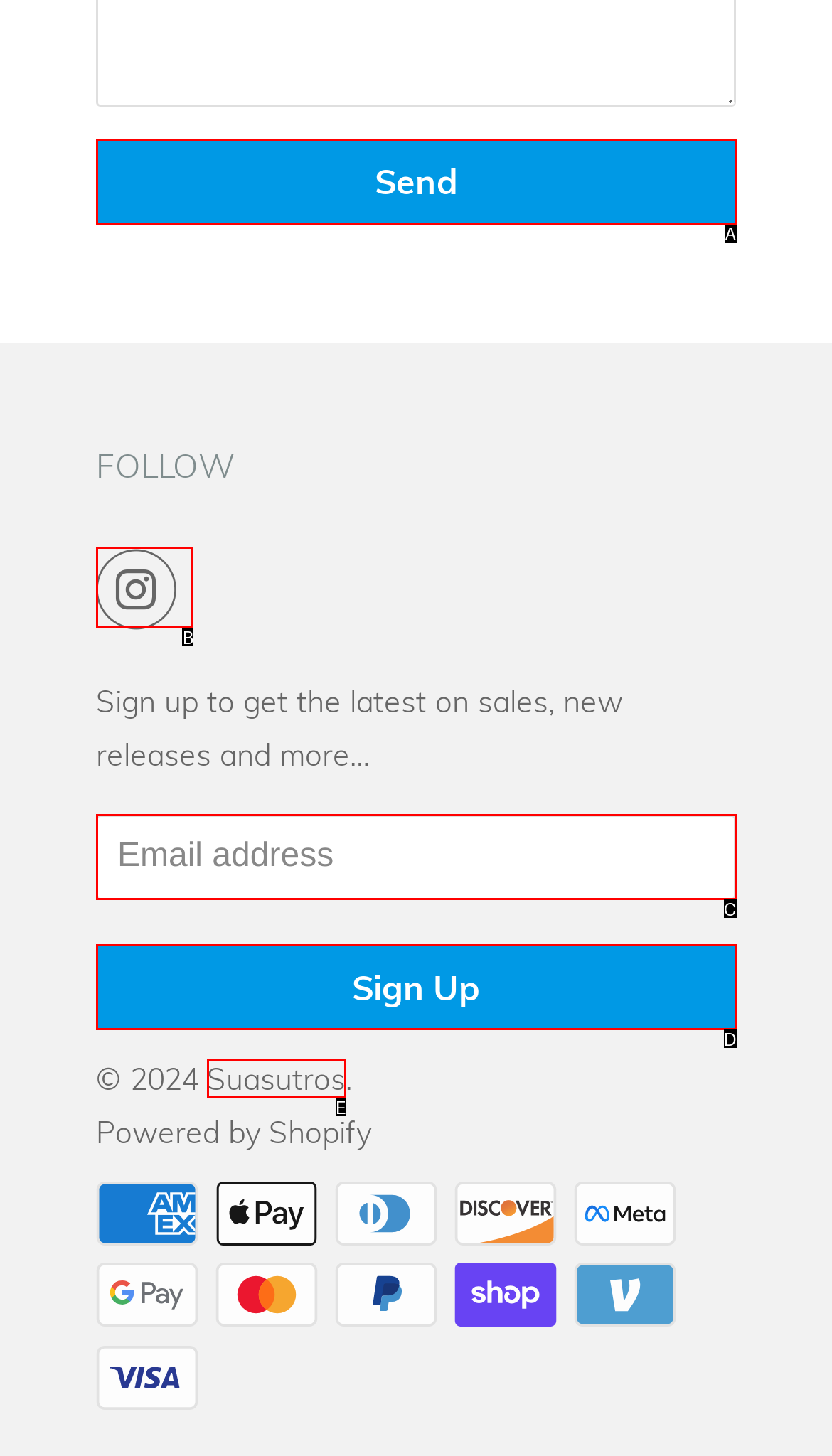From the given choices, indicate the option that best matches: Suasutros
State the letter of the chosen option directly.

E